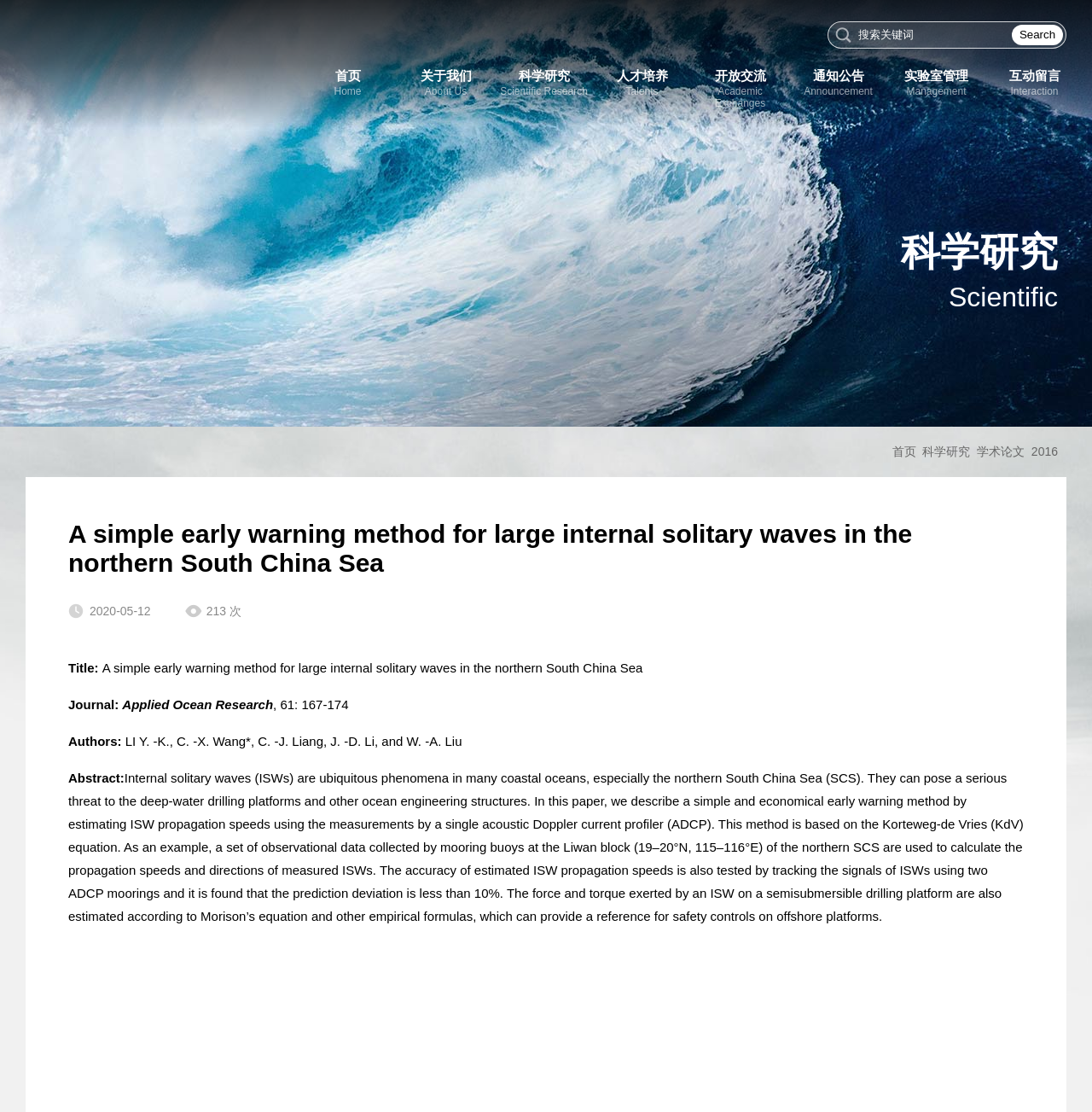Locate the coordinates of the bounding box for the clickable region that fulfills this instruction: "Search for a keyword".

[0.758, 0.019, 0.977, 0.044]